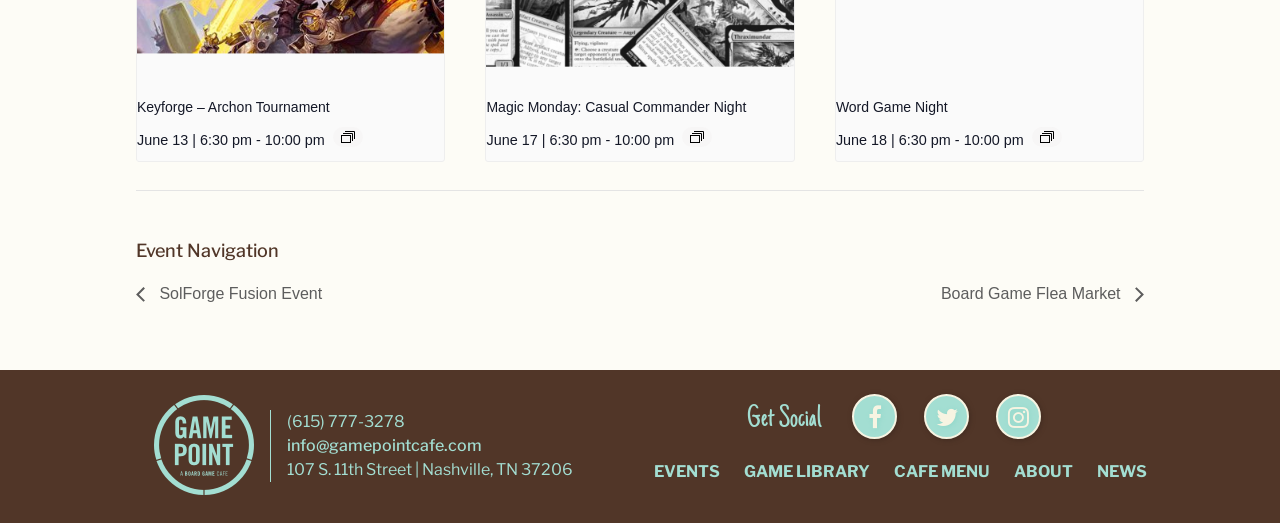What is the contact information of the cafe? Refer to the image and provide a one-word or short phrase answer.

Phone number and email